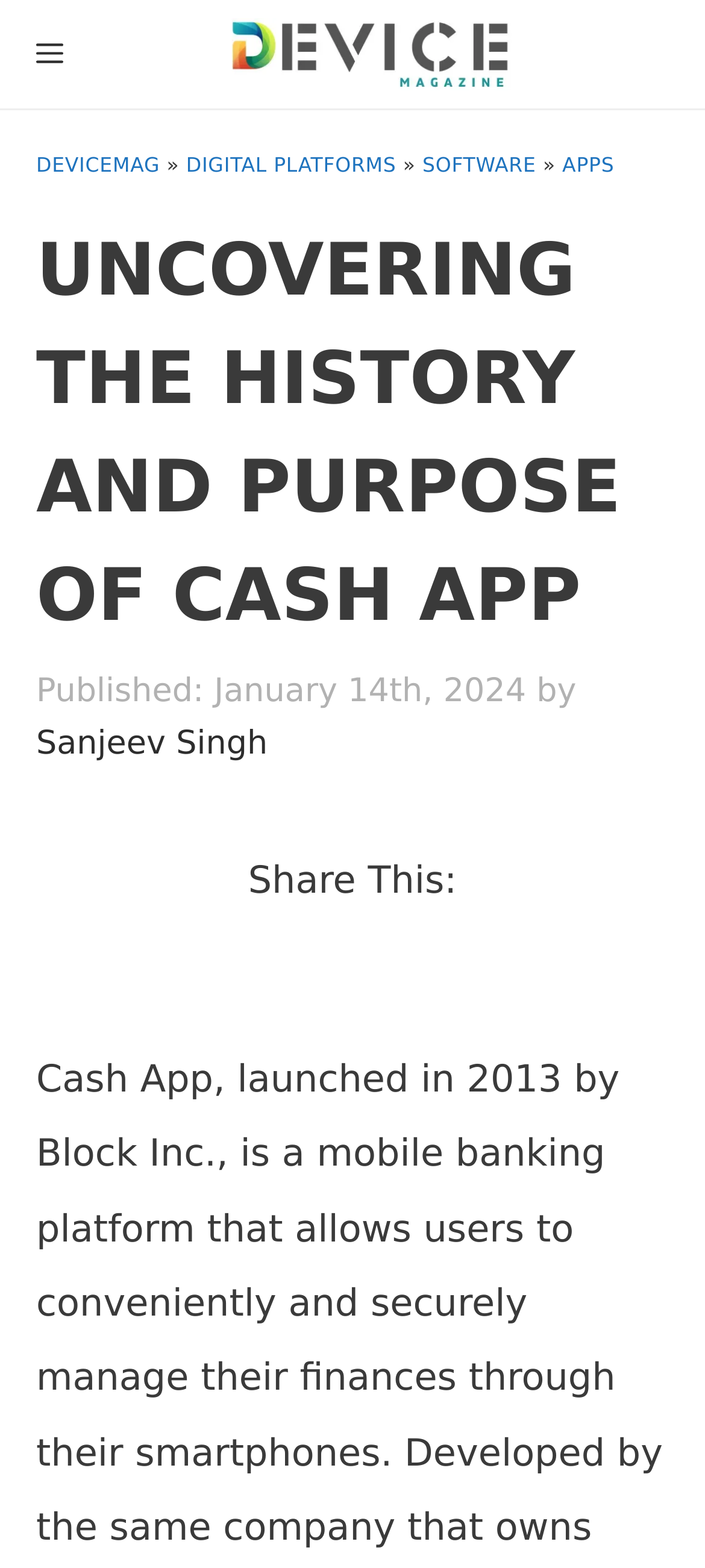Determine the bounding box for the UI element described here: "Apps".

[0.798, 0.098, 0.871, 0.113]